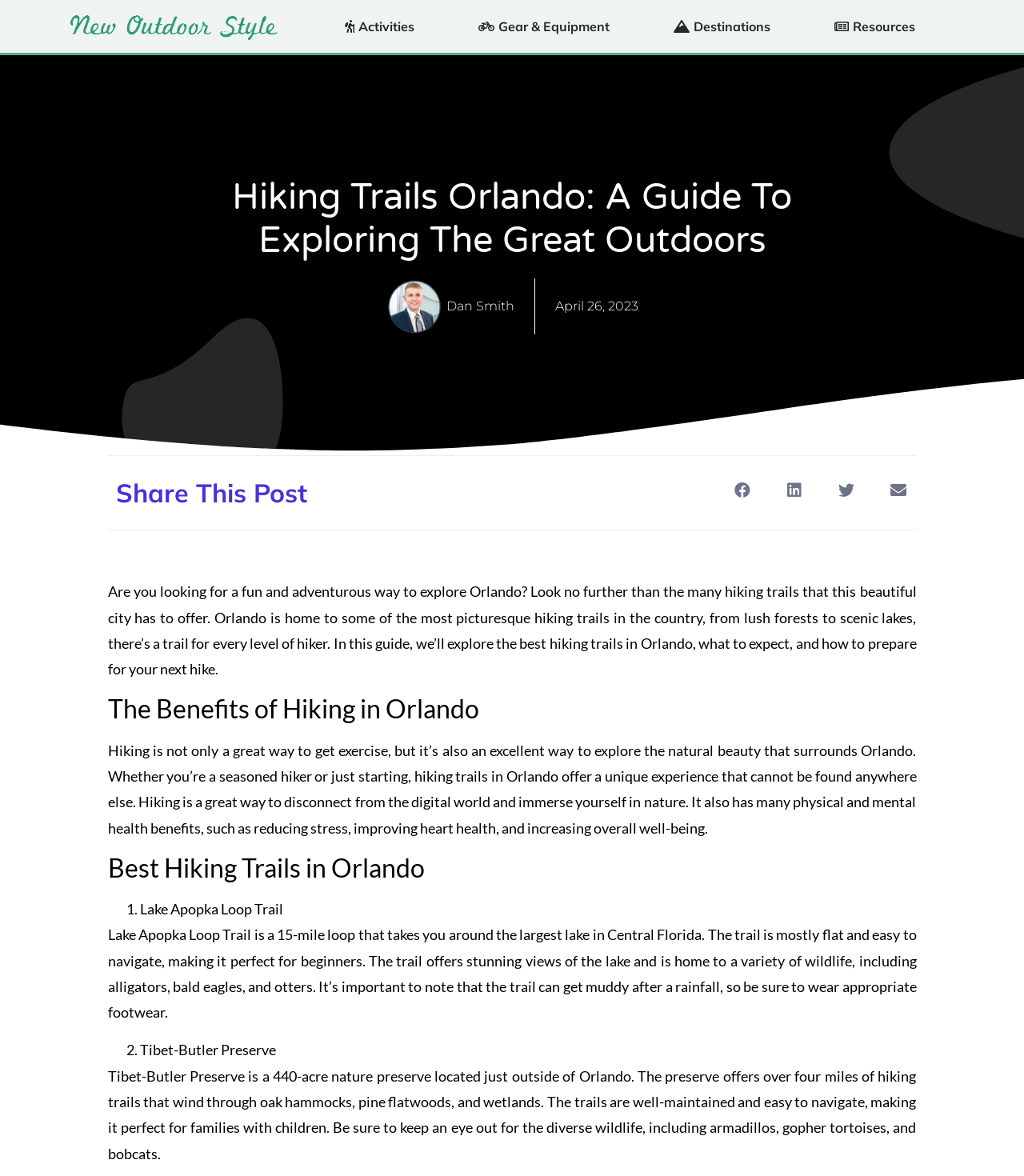What is the name of the author of the post?
Provide a thorough and detailed answer to the question.

The webpage shows a link with the text 'Dan Smith Dan Smith', which suggests that Dan Smith is the author of the post. The image next to the link also has the text 'Dan Smith', further confirming that Dan Smith is the author.